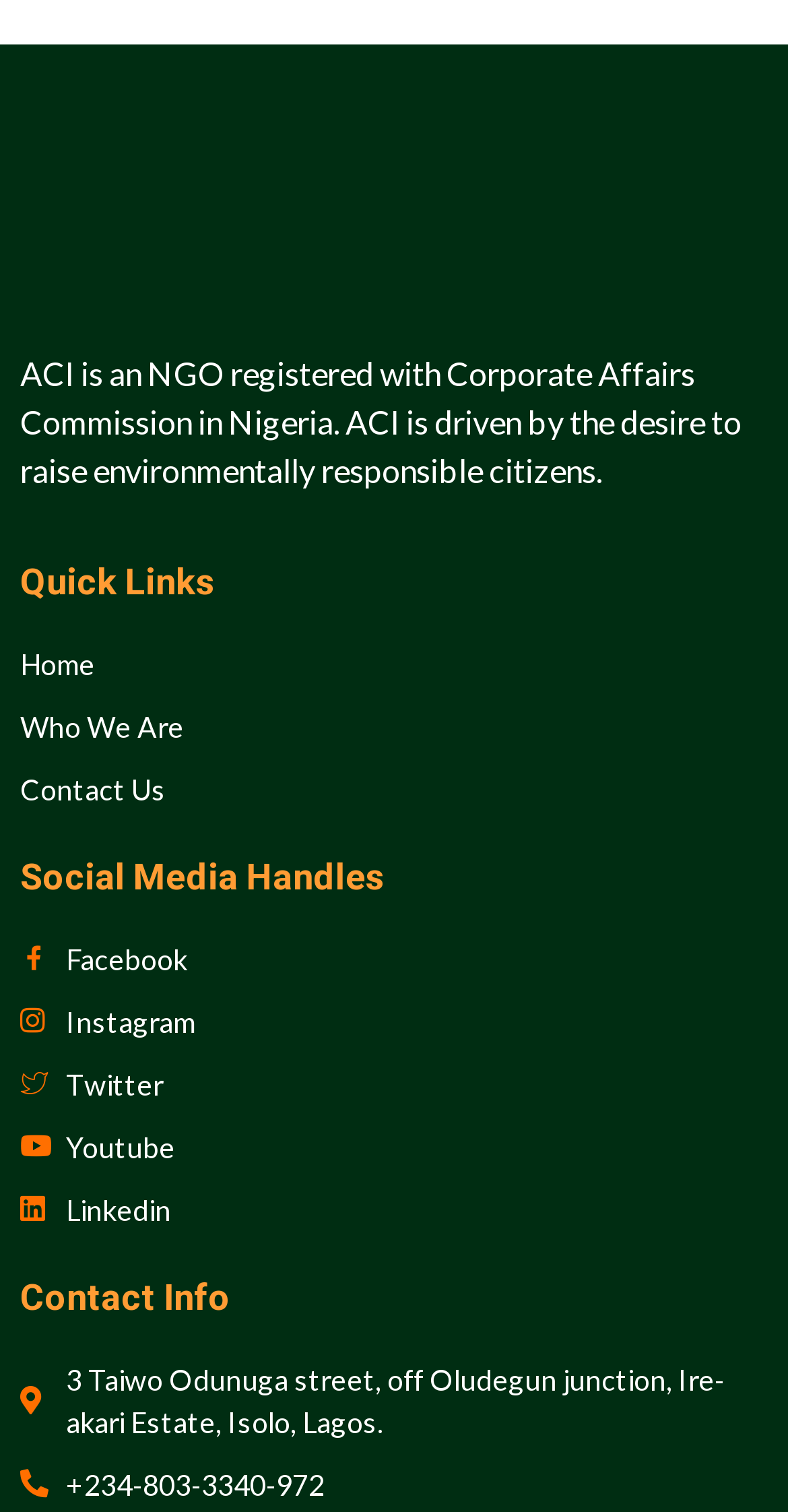What is the purpose of ACI?
Offer a detailed and full explanation in response to the question.

The purpose of ACI can be inferred from the static text at the top of the webpage, which states that ACI is driven by the desire to raise environmentally responsible citizens.